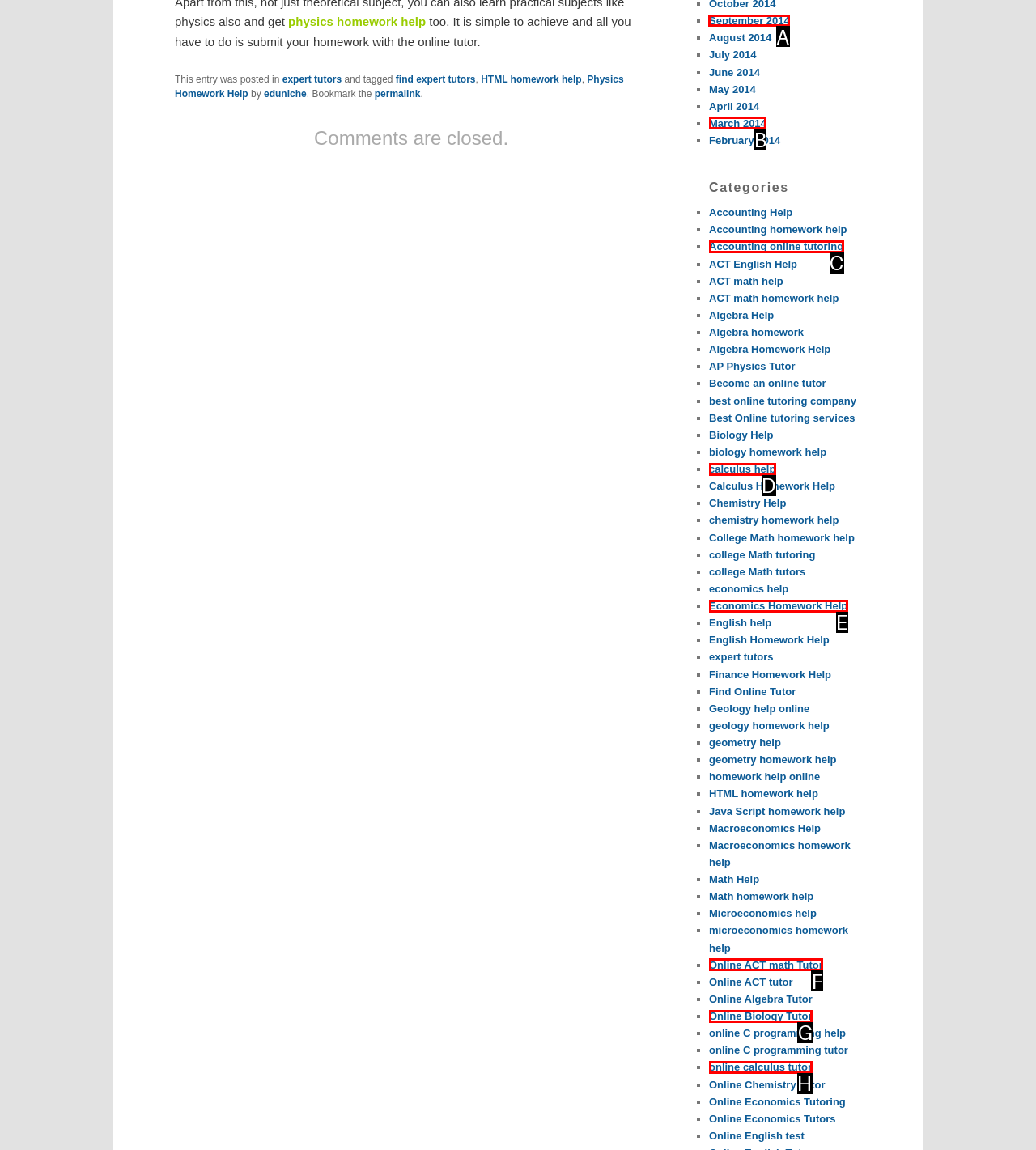Find the correct option to complete this instruction: click September 2014. Reply with the corresponding letter.

A